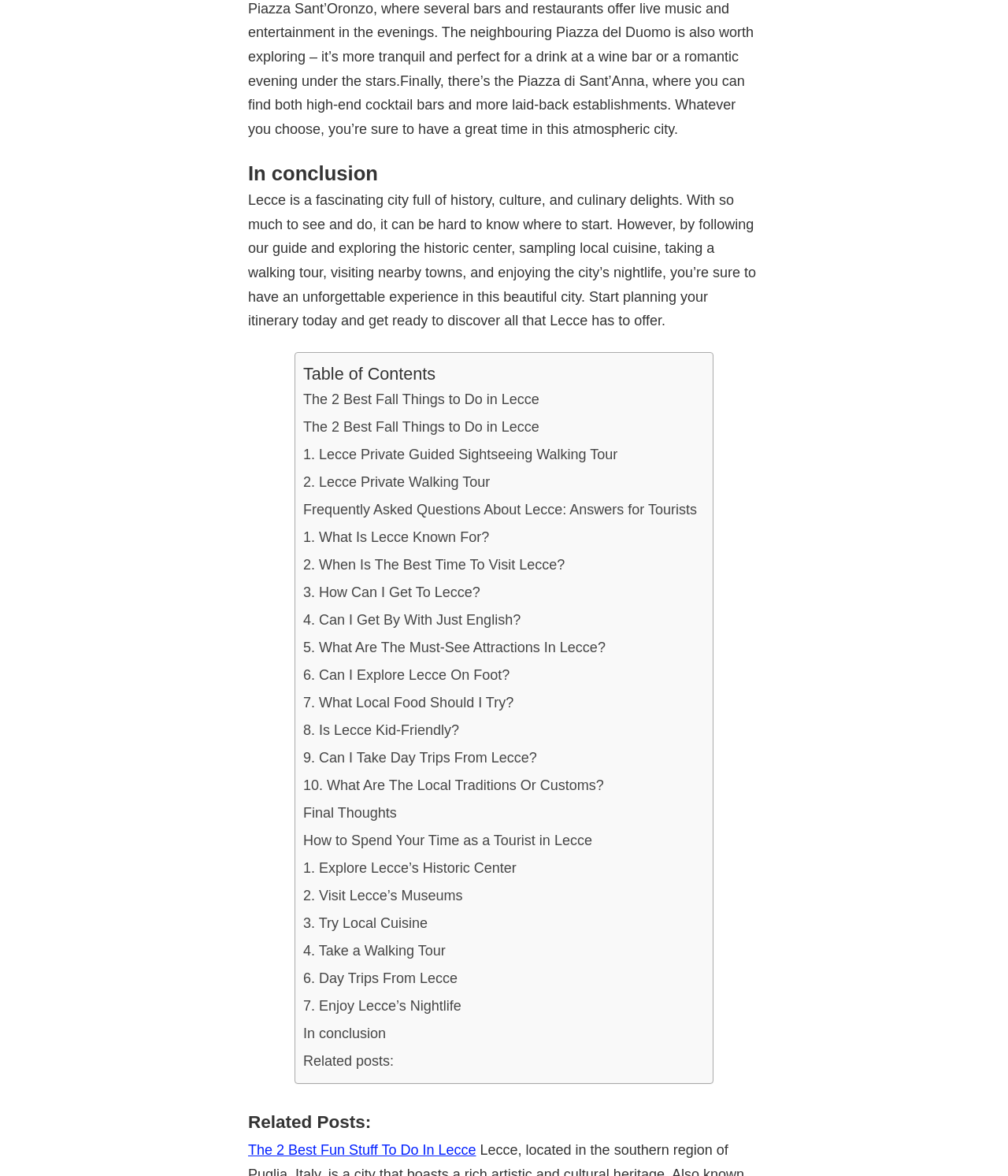What is the first thing to do in Lecce according to the webpage?
Please provide a detailed and thorough answer to the question.

The webpage suggests exploring Lecce's Historic Center as the first thing to do in Lecce. This is mentioned in the link with ID 694, which is part of the table of contents and has the text '1. Explore Lecce’s Historic Center'.